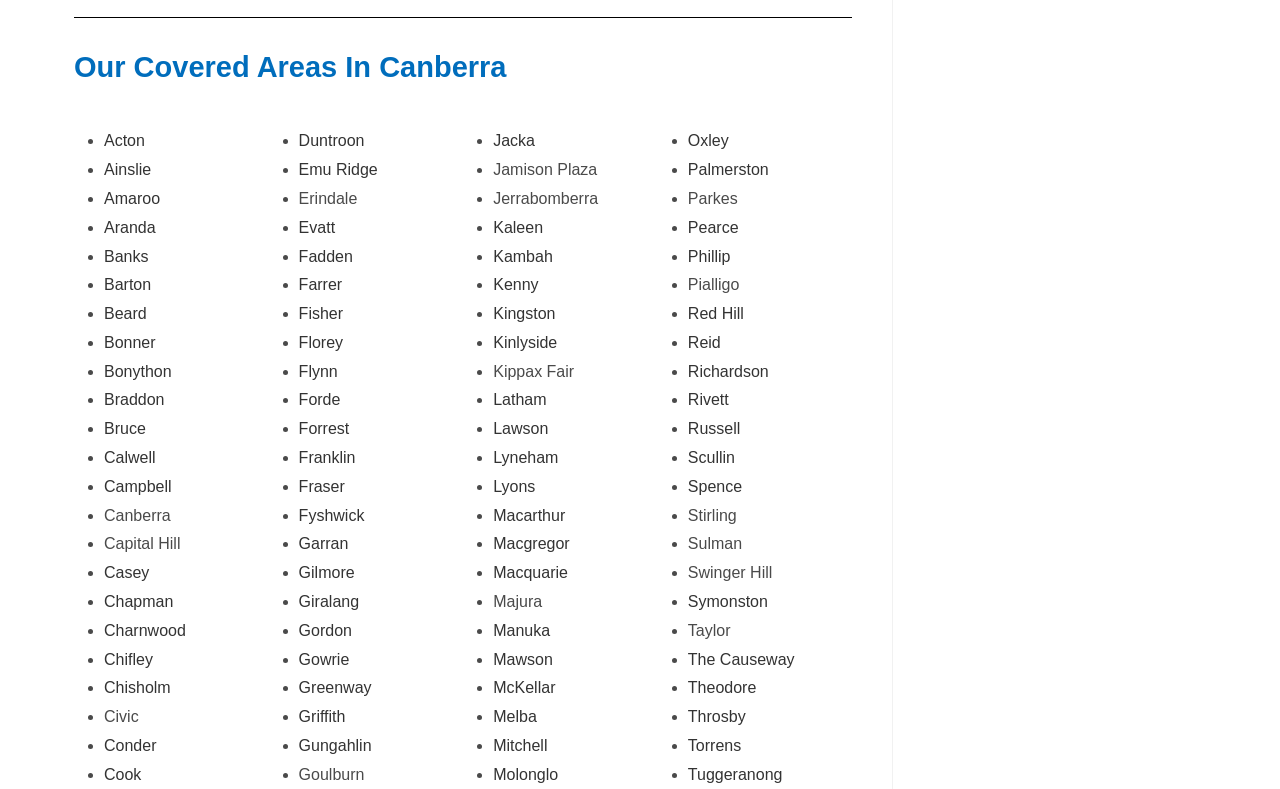Could you provide the bounding box coordinates for the portion of the screen to click to complete this instruction: "Click on Casey"?

[0.081, 0.715, 0.117, 0.737]